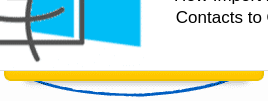Create an elaborate description of the image, covering every aspect.

The image features a stylized graphic element depicting an animated down arrow, suggesting a call-to-action related to selecting an email conversion tool. Below this graphical element, a vibrant yellow banner is visible, which likely serves as a visual highlight or emphasis for the accompanying link that invites users to "Choose the email conversion tool you need...". This invitation is positioned below a section discussing various email conversion tools offered by the company, targeting users looking to transfer data from third-party email clients to Microsoft Outlook. The overall design is engaging and user-friendly, aiming to streamline the conversion process for potential clients.